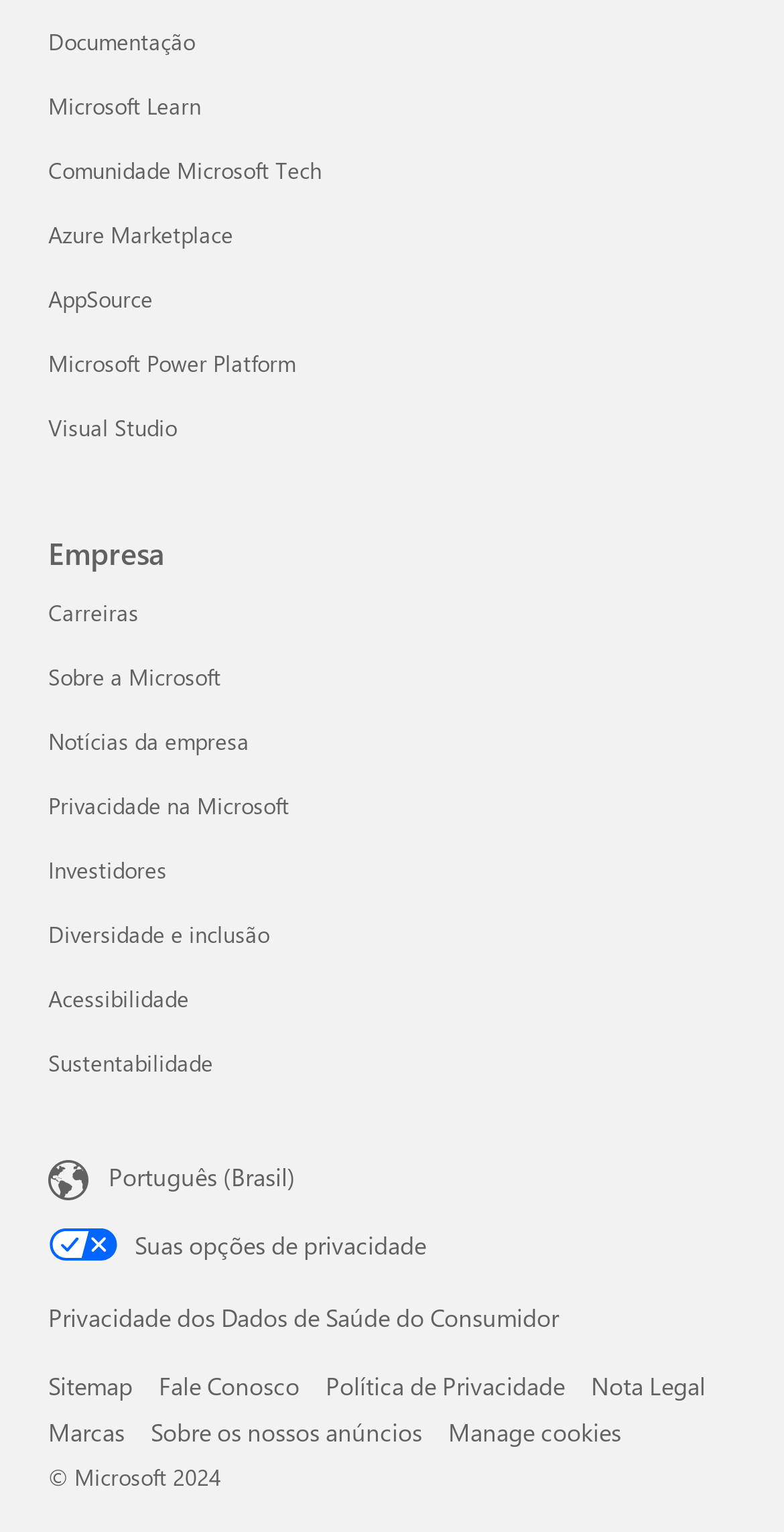What is the last link under the 'Empresa' category?
Using the image as a reference, give a one-word or short phrase answer.

Sustentabilidade